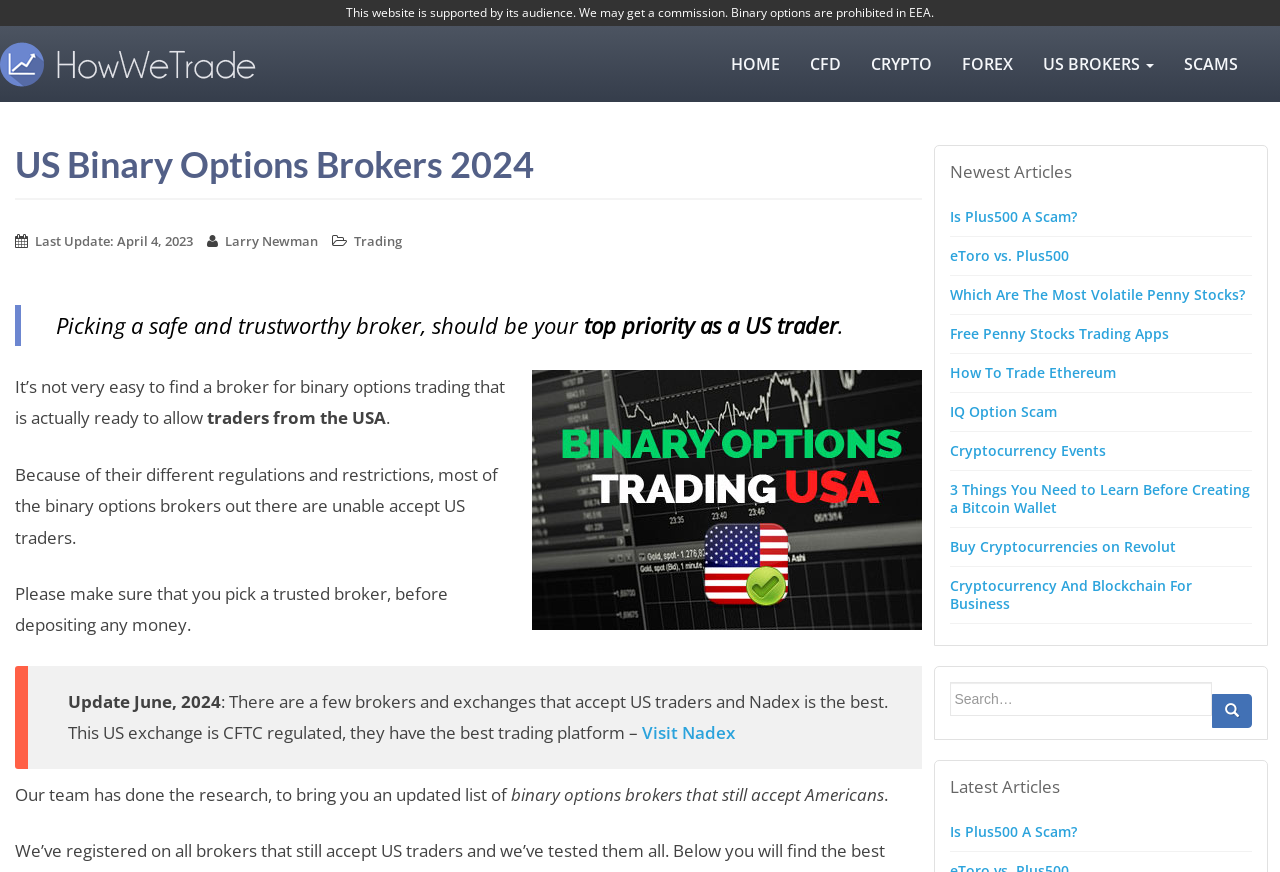Could you find the bounding box coordinates of the clickable area to complete this instruction: "Visit Nadex"?

[0.502, 0.827, 0.574, 0.854]